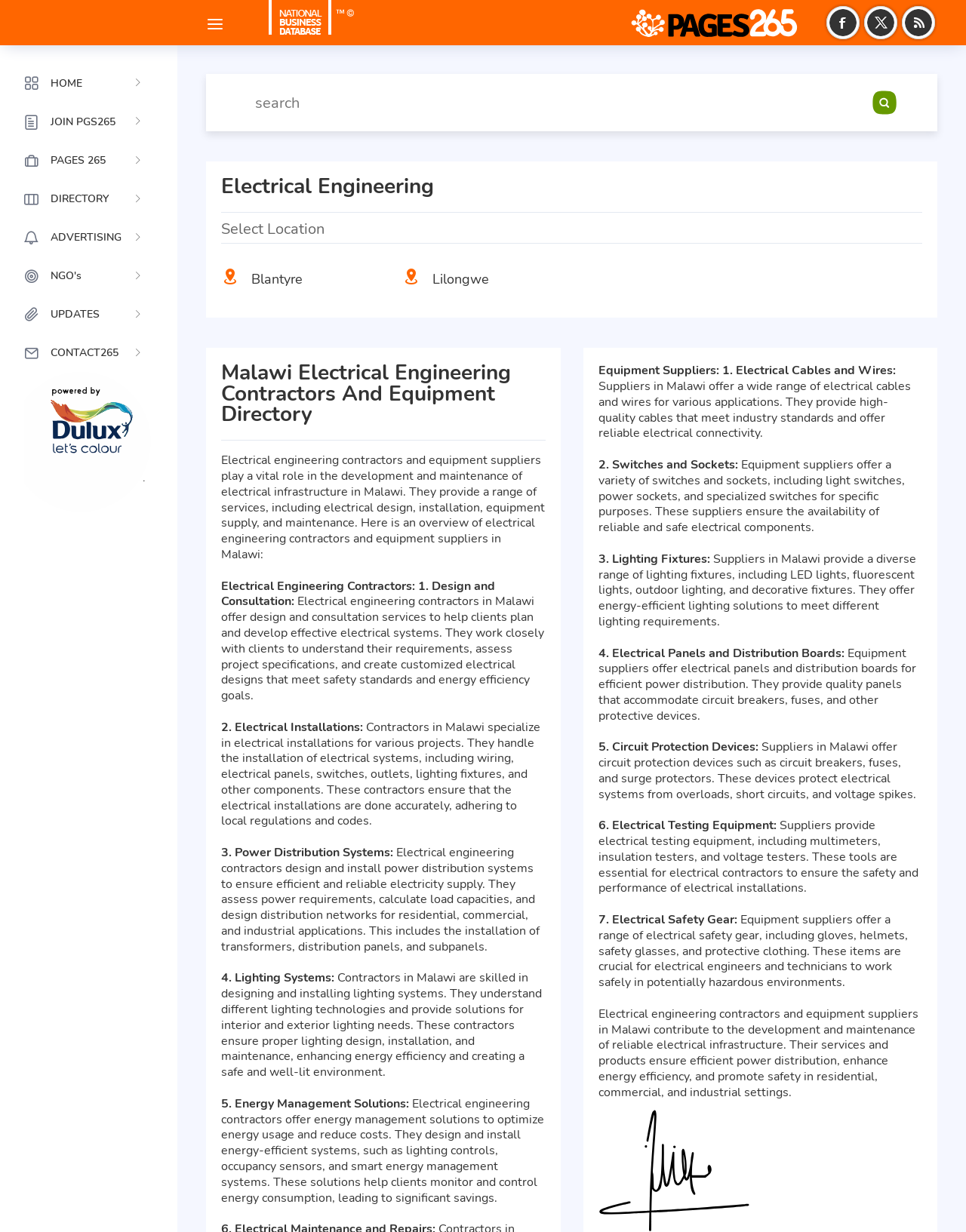Kindly determine the bounding box coordinates of the area that needs to be clicked to fulfill this instruction: "Click the phone number to contact".

None